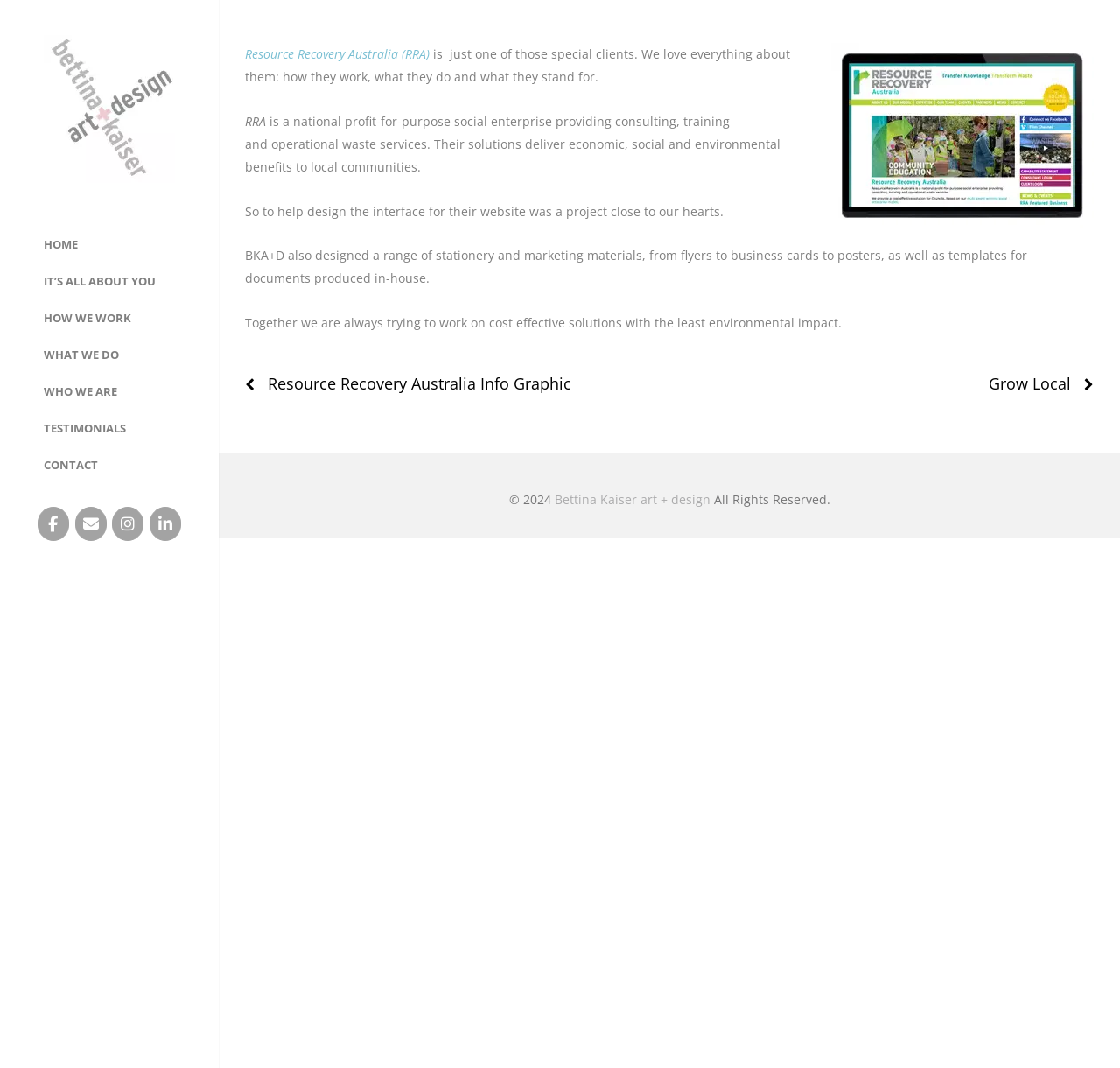What is the year of copyright for Bettina Kaiser art + design?
Using the image provided, answer with just one word or phrase.

2024